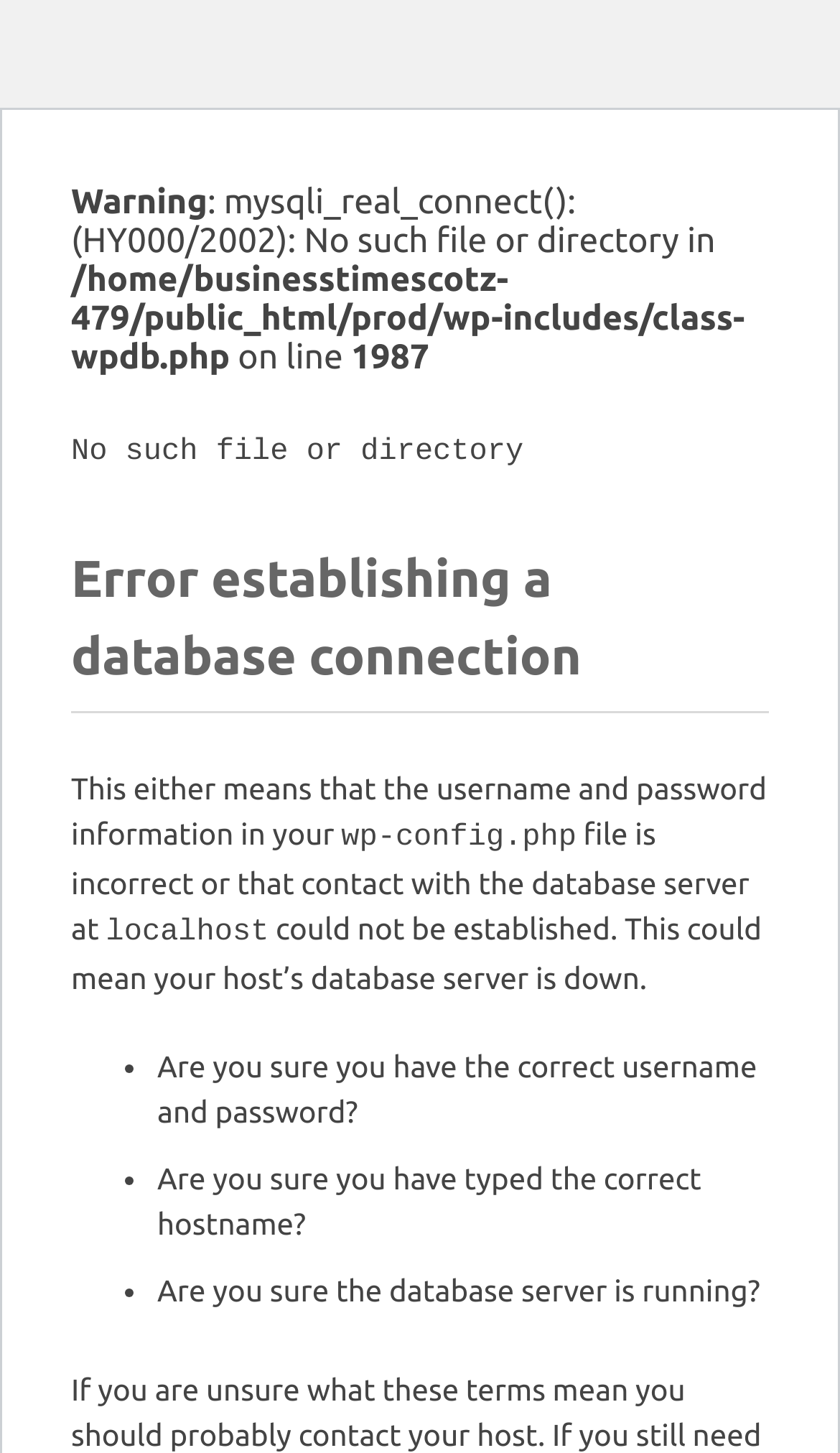What are the possible solutions to the error?
We need a detailed and meticulous answer to the question.

I inferred the answer by reading the list of possible solutions provided on the webpage, which include checking the username and password, the hostname, and whether the database server is running.